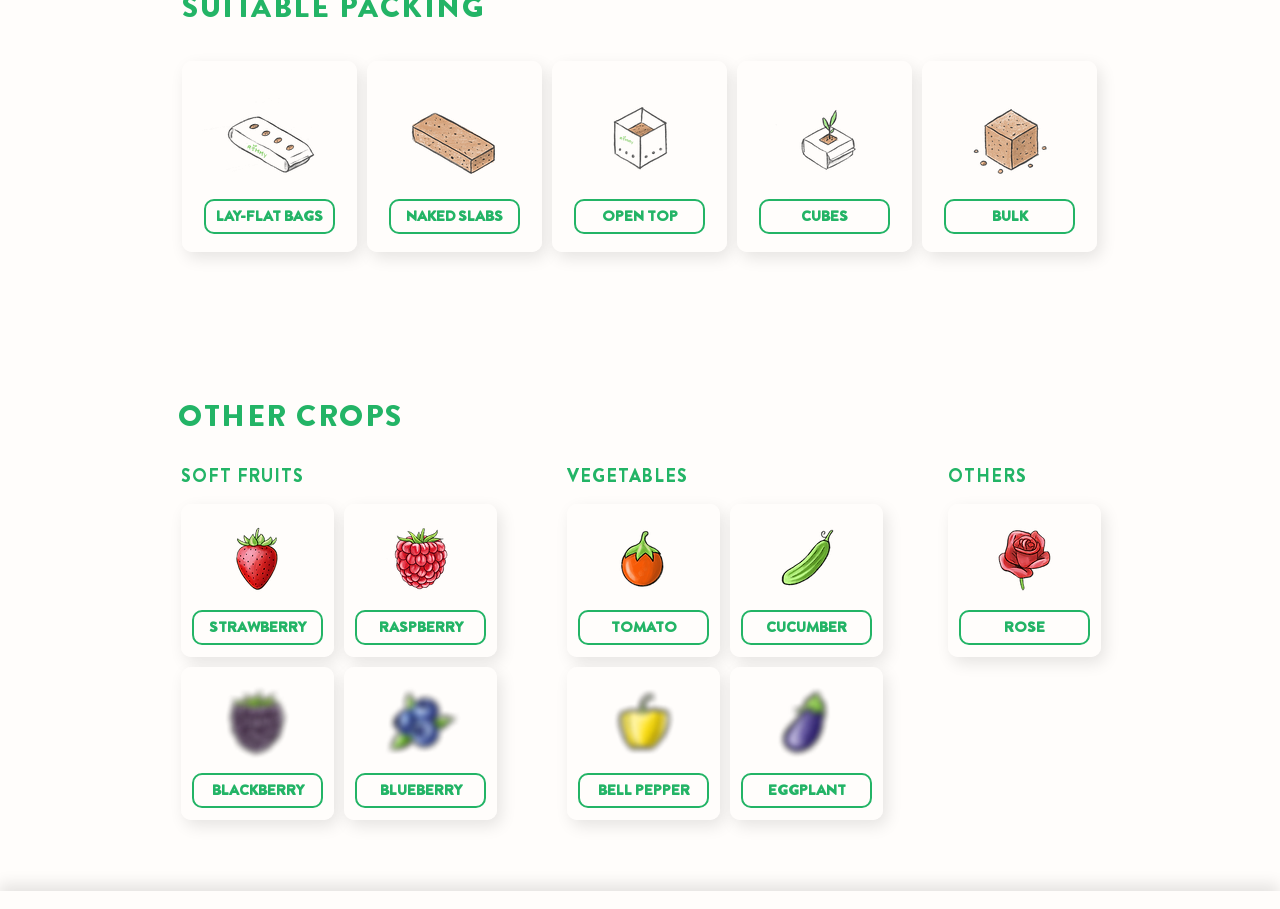Identify the bounding box coordinates of the area that should be clicked in order to complete the given instruction: "Check out ROSE". The bounding box coordinates should be four float numbers between 0 and 1, i.e., [left, top, right, bottom].

[0.749, 0.671, 0.852, 0.709]